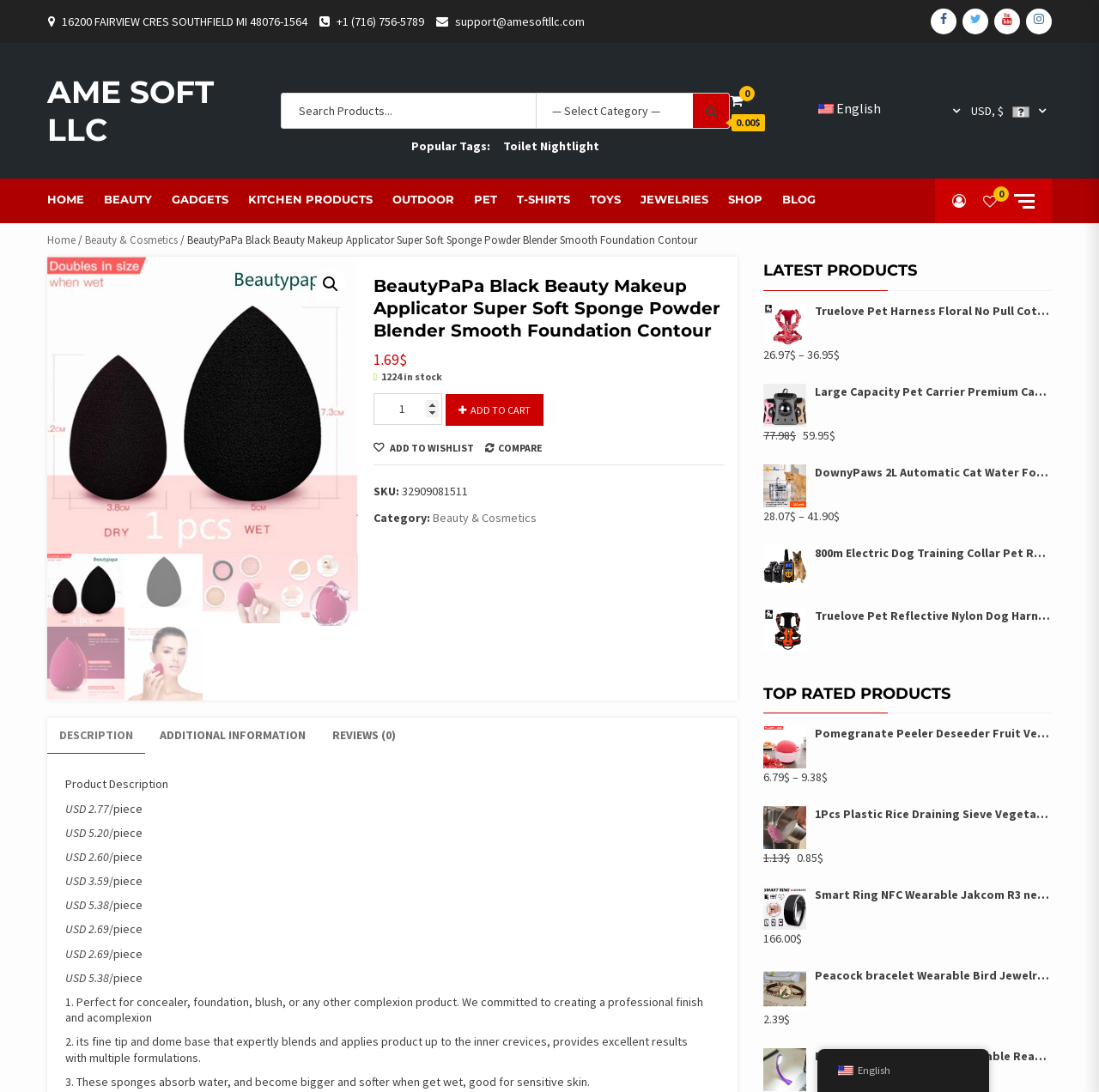Determine the bounding box coordinates for the area you should click to complete the following instruction: "Change the language to English".

[0.733, 0.088, 0.821, 0.111]